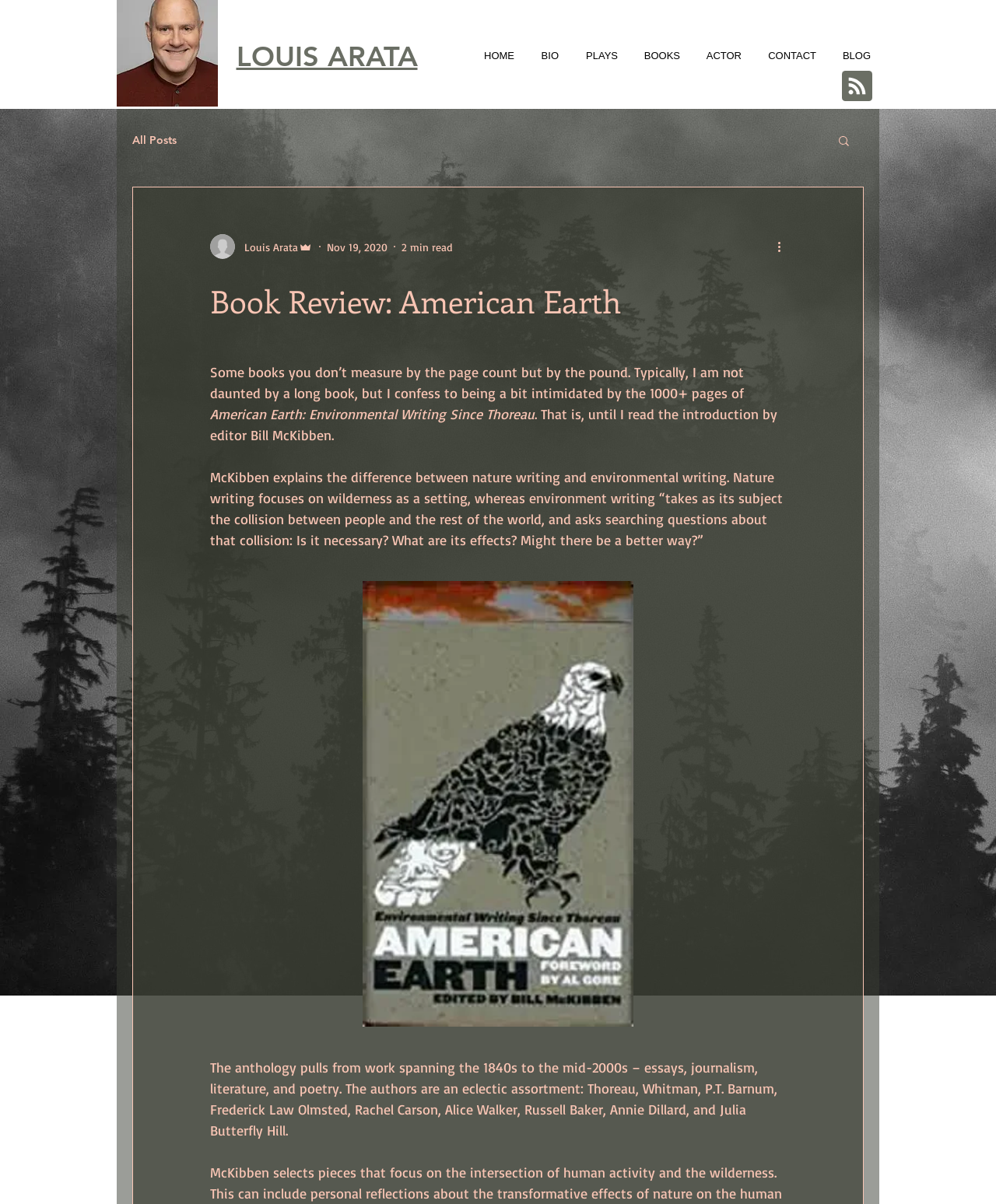Pinpoint the bounding box coordinates of the element that must be clicked to accomplish the following instruction: "View all blog posts". The coordinates should be in the format of four float numbers between 0 and 1, i.e., [left, top, right, bottom].

[0.133, 0.11, 0.177, 0.122]